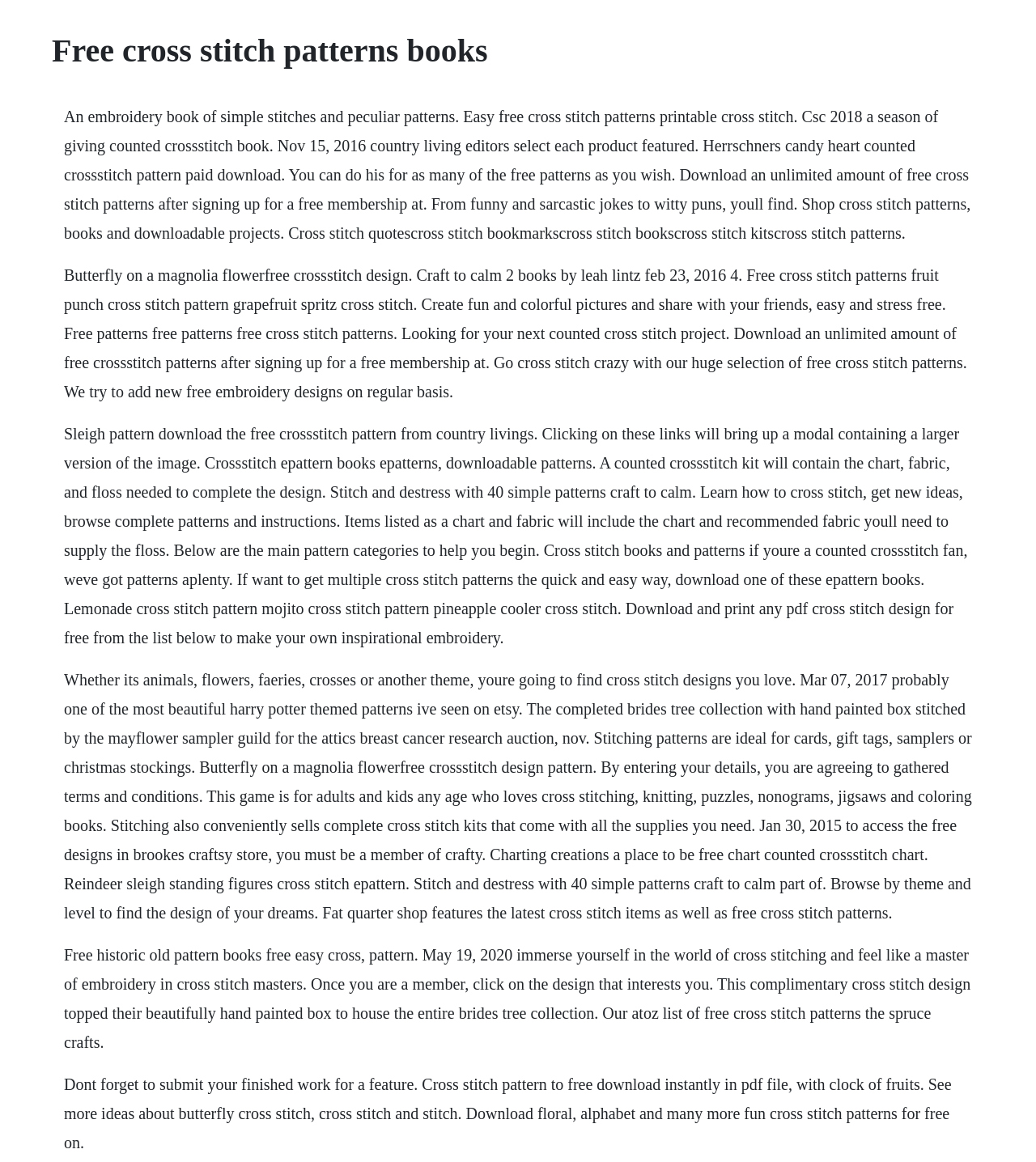Respond to the question below with a single word or phrase:
What is the benefit of signing up for a free membership on this website?

Unlimited free cross stitch patterns